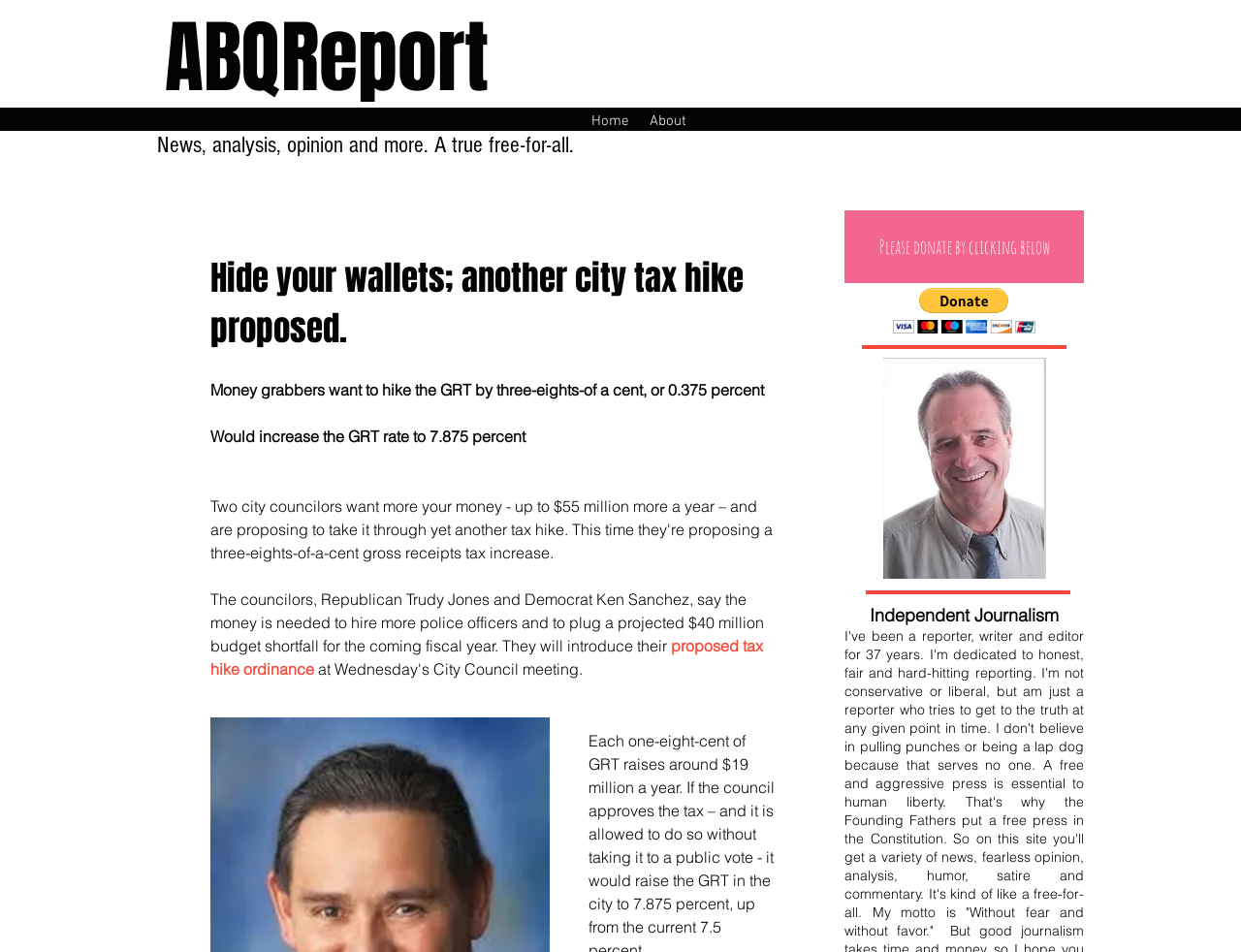Who are the two city councilors proposing the tax hike?
Using the image, respond with a single word or phrase.

Trudy Jones and Ken Sanchez